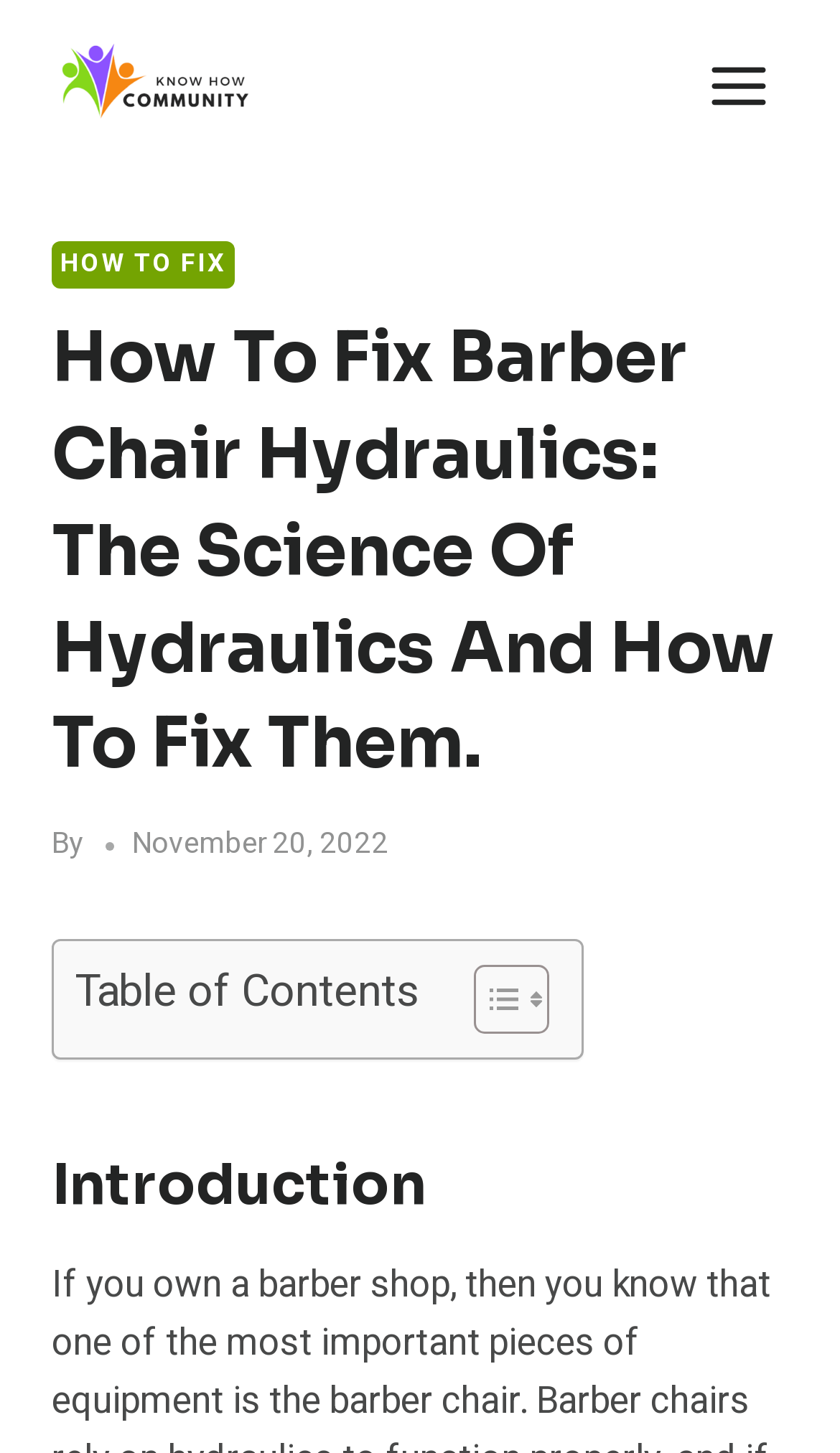What is the topic of the article?
Using the image as a reference, give a one-word or short phrase answer.

Barber Chair Hydraulics